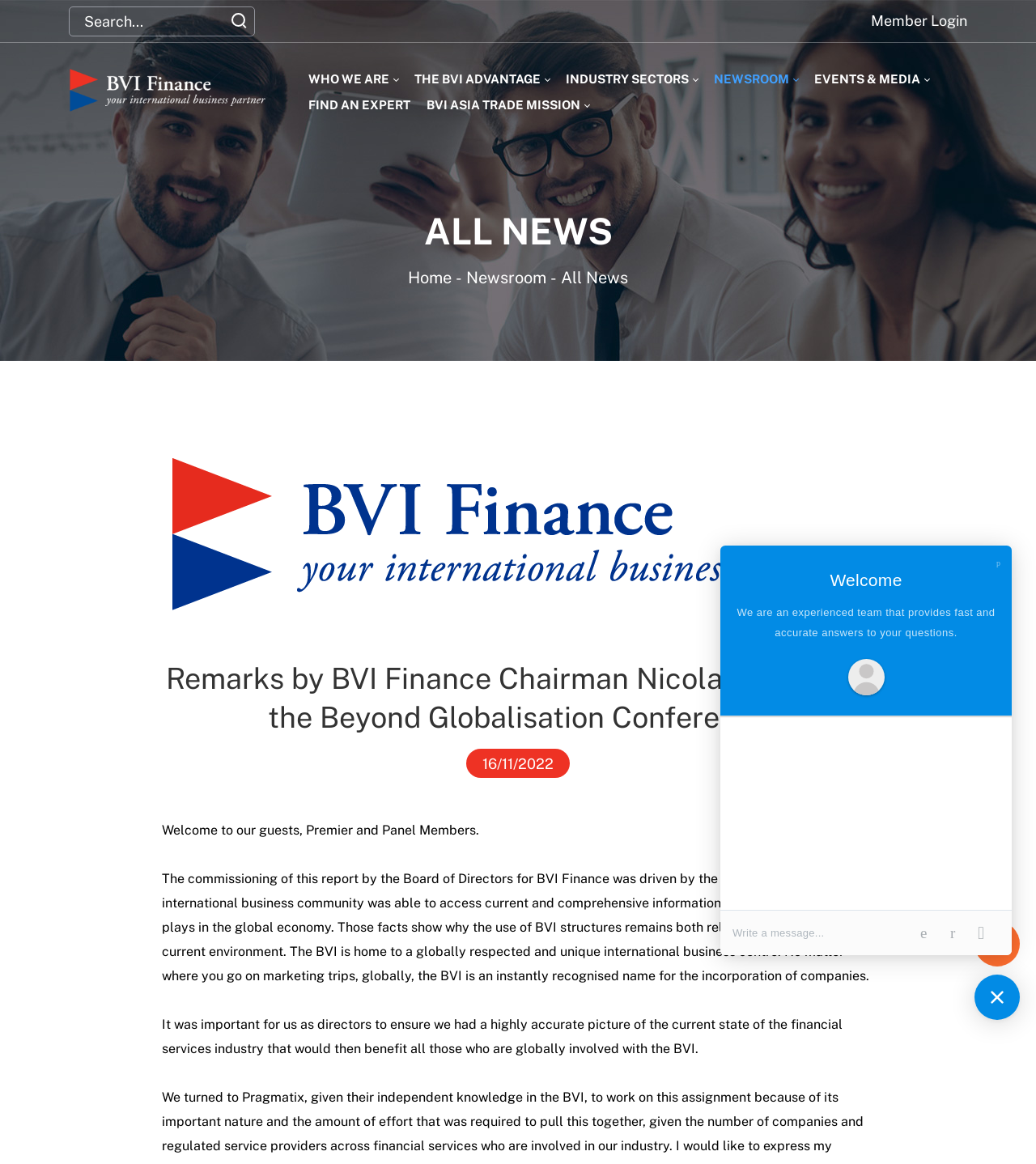What is the purpose of the report?
Answer briefly with a single word or phrase based on the image.

To ensure access to current and comprehensive information